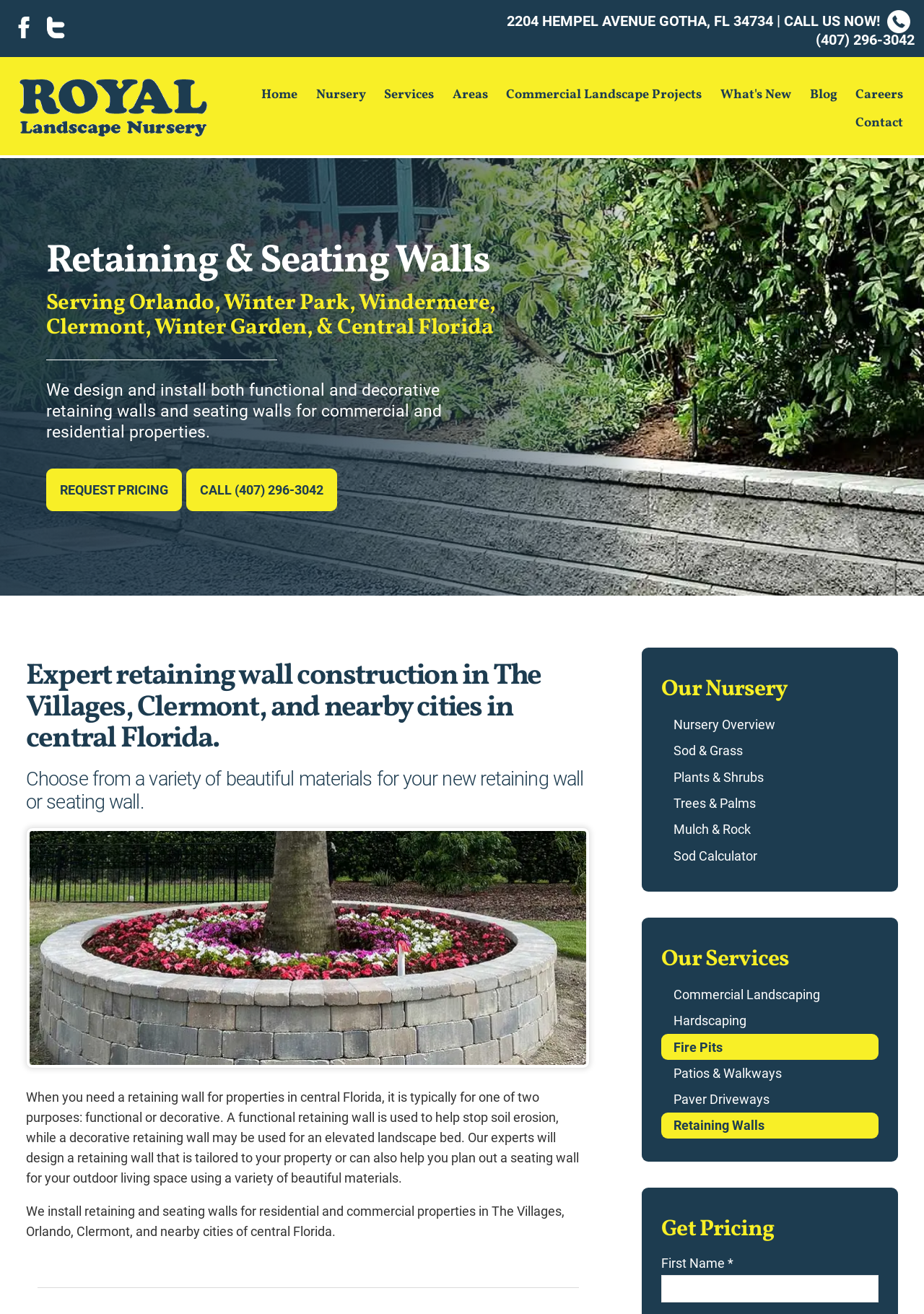What type of materials can be used for a seating wall? Analyze the screenshot and reply with just one word or a short phrase.

Beautiful materials